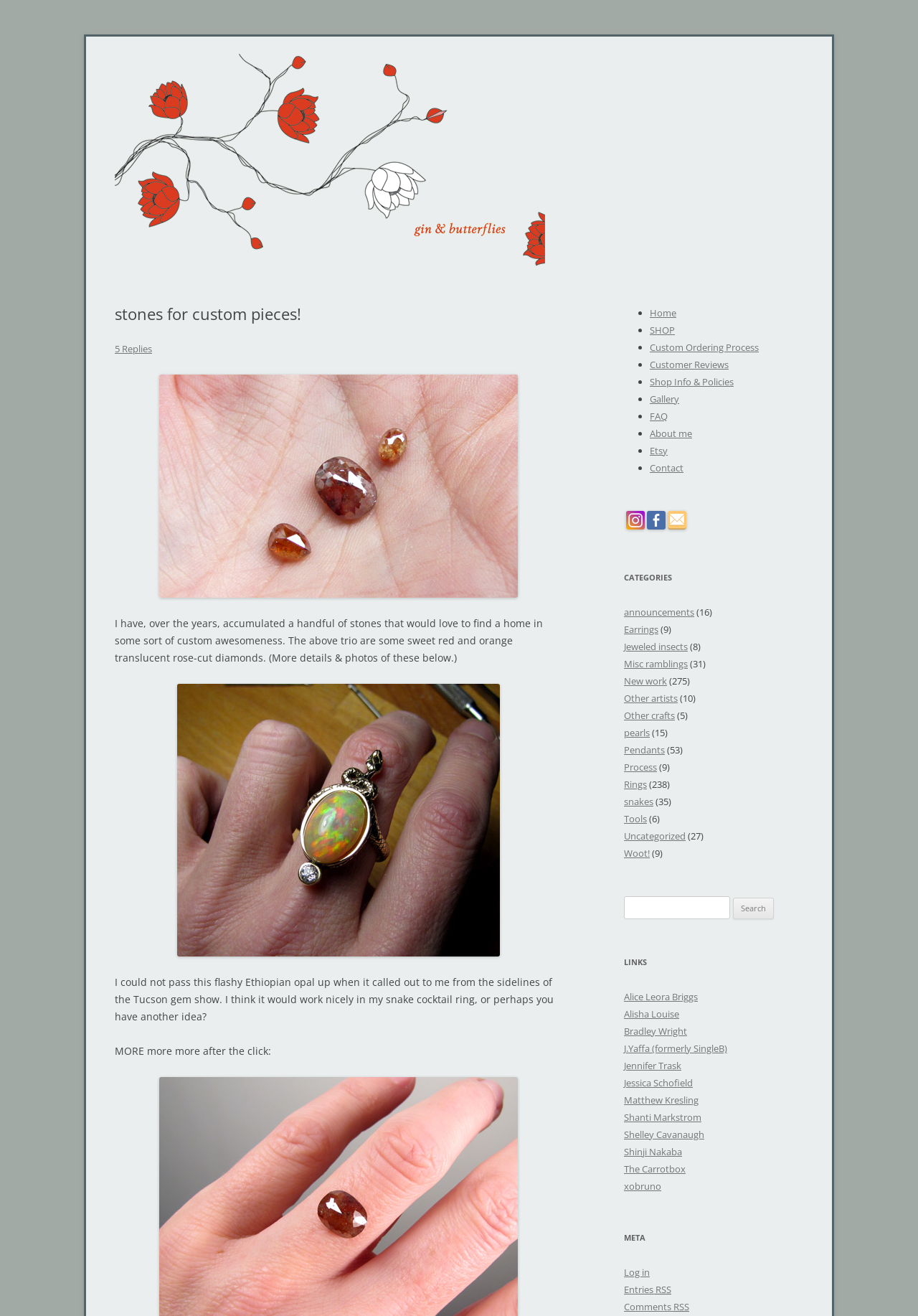Find the bounding box coordinates of the area to click in order to follow the instruction: "View the 'CATEGORIES' heading".

[0.68, 0.432, 0.875, 0.445]